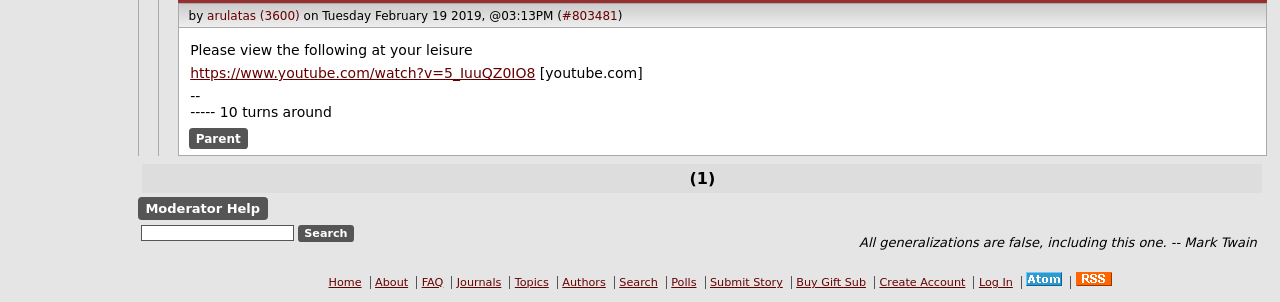What is the date of the post?
Using the image, answer in one word or phrase.

Tuesday February 19 2019